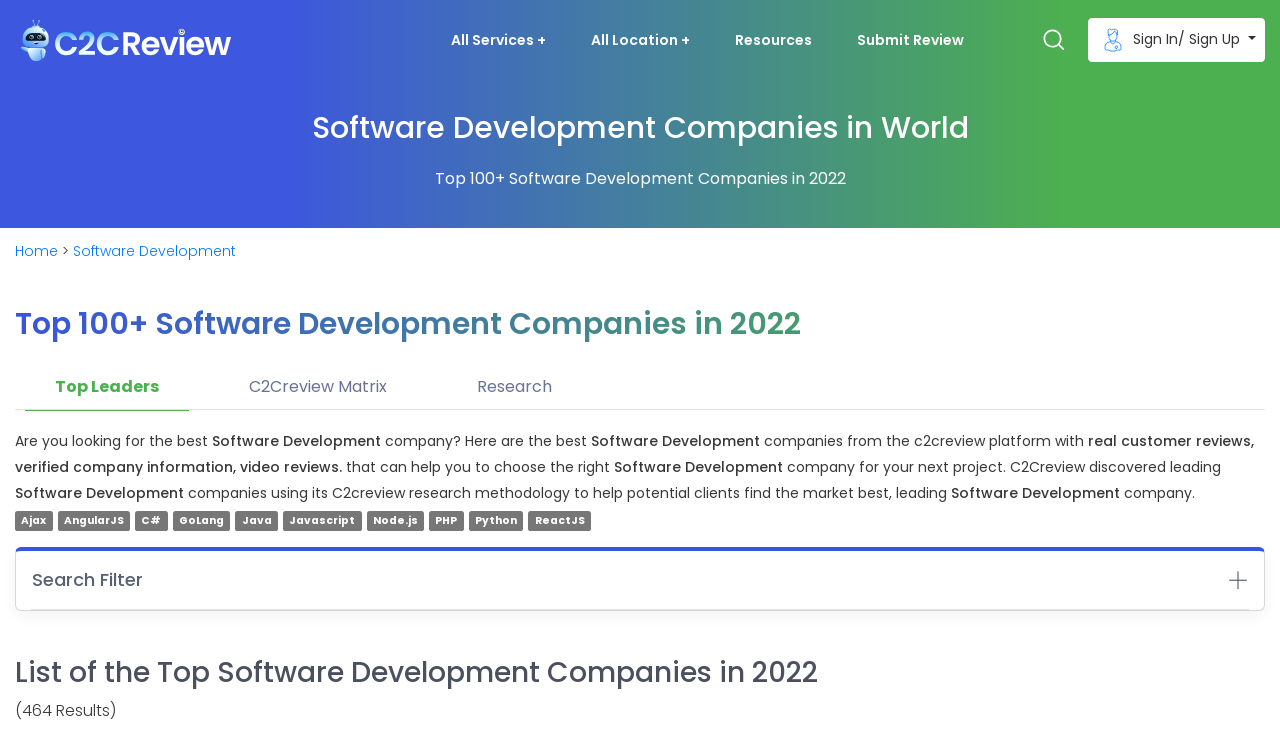What is the purpose of the 'Search Filter' button?
Could you please answer the question thoroughly and with as much detail as possible?

The 'Search Filter' button is located at the top of the webpage and appears to be a toggle button. When expanded, it likely provides options for users to filter their search results, such as by location, services, or programming languages.